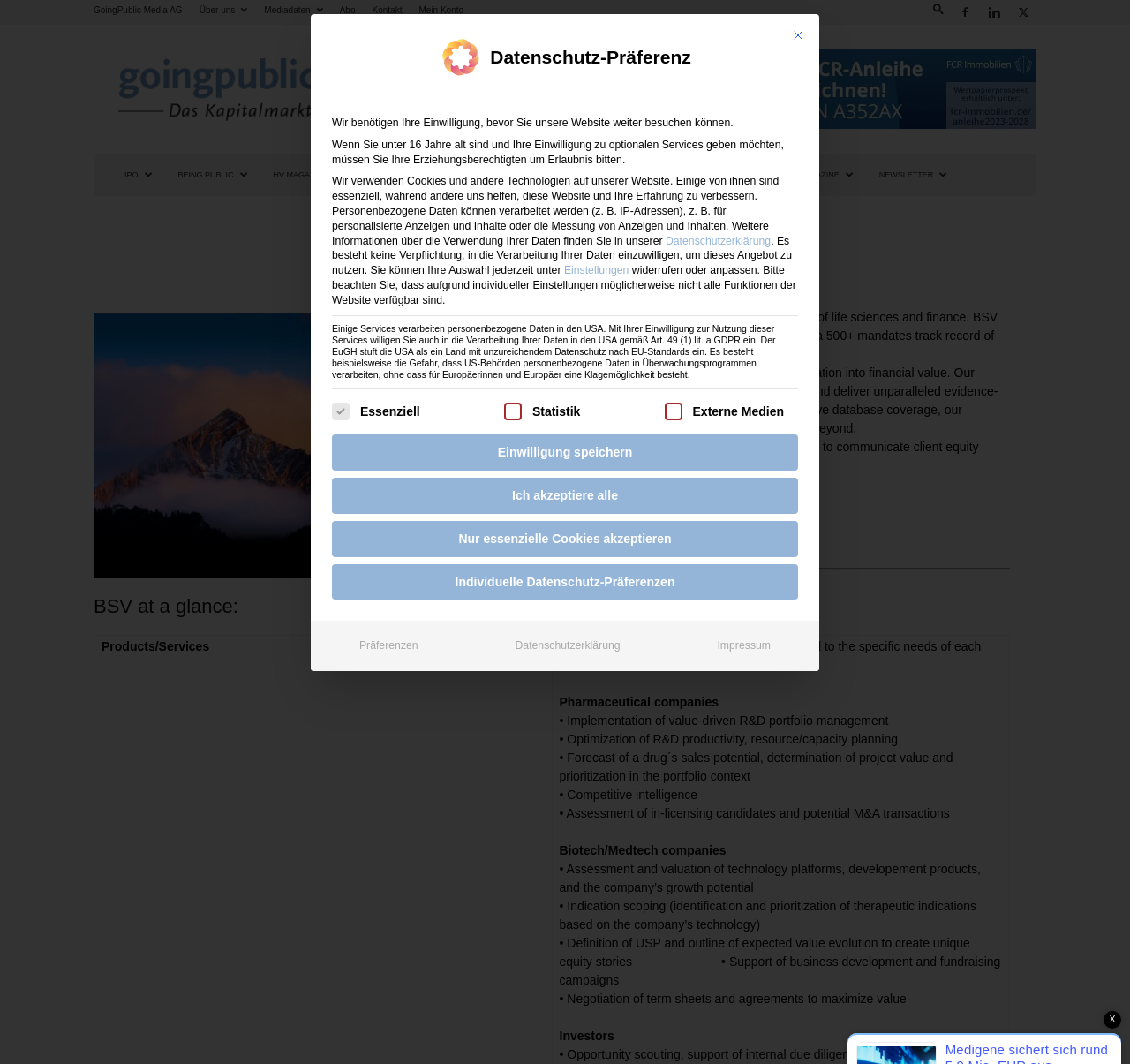What is the company name?
Look at the screenshot and respond with a single word or phrase.

Bioscience Valuation BSV GmbH